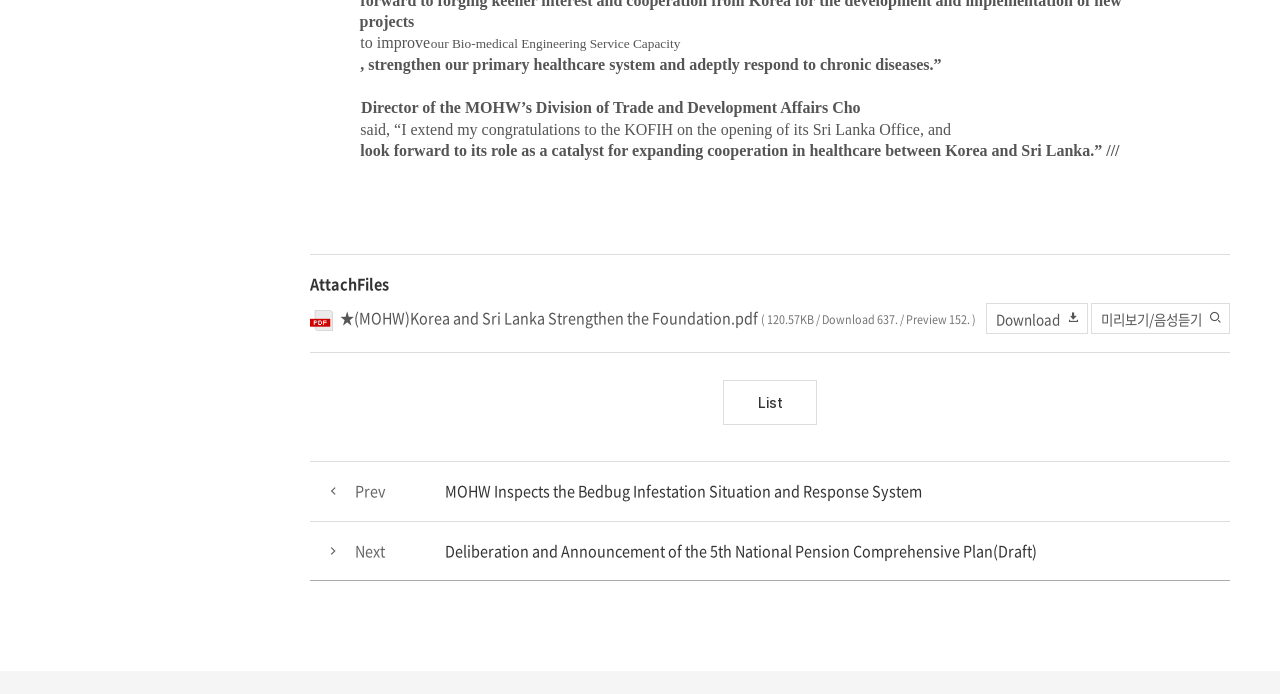How many links are there below the article? From the image, respond with a single word or brief phrase.

3